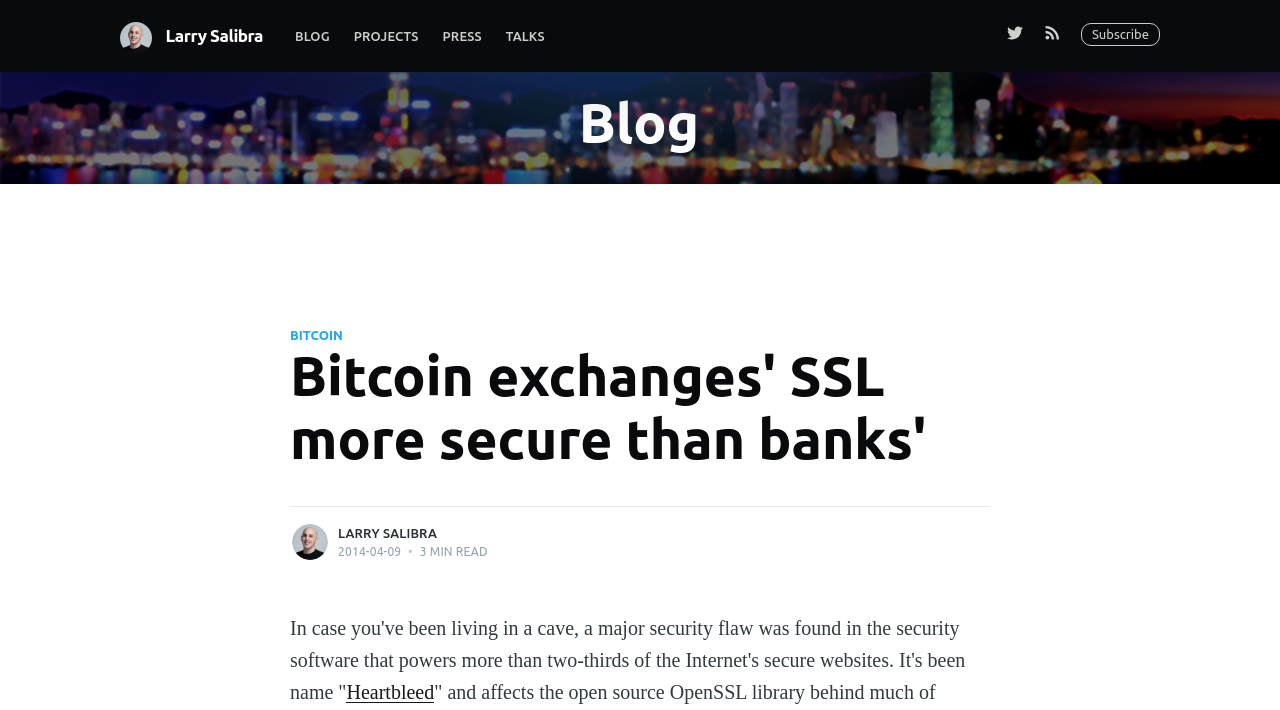What is the time of the blog post?
Answer the question with a single word or phrase by looking at the picture.

2014-04-09